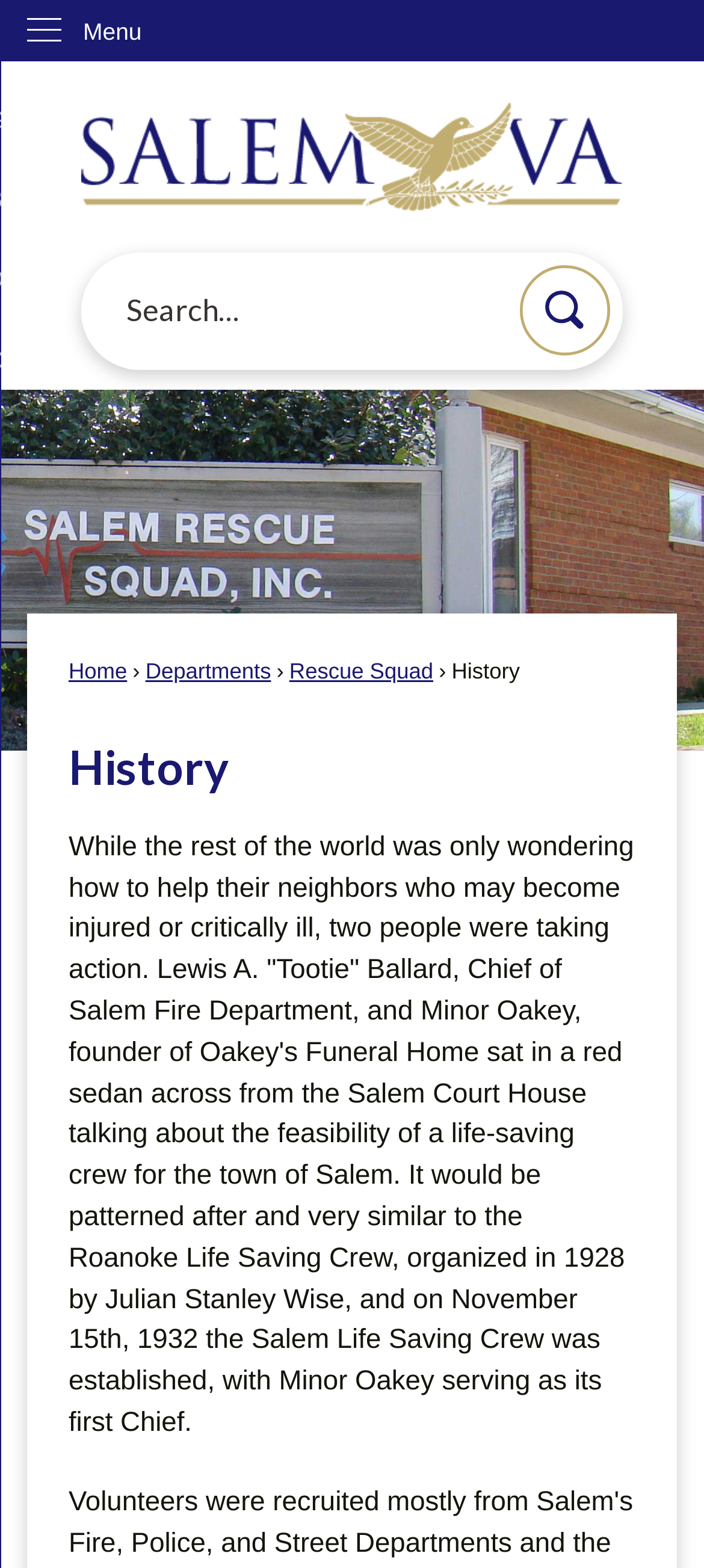Kindly provide the bounding box coordinates of the section you need to click on to fulfill the given instruction: "View related post about communication jobs in France".

None